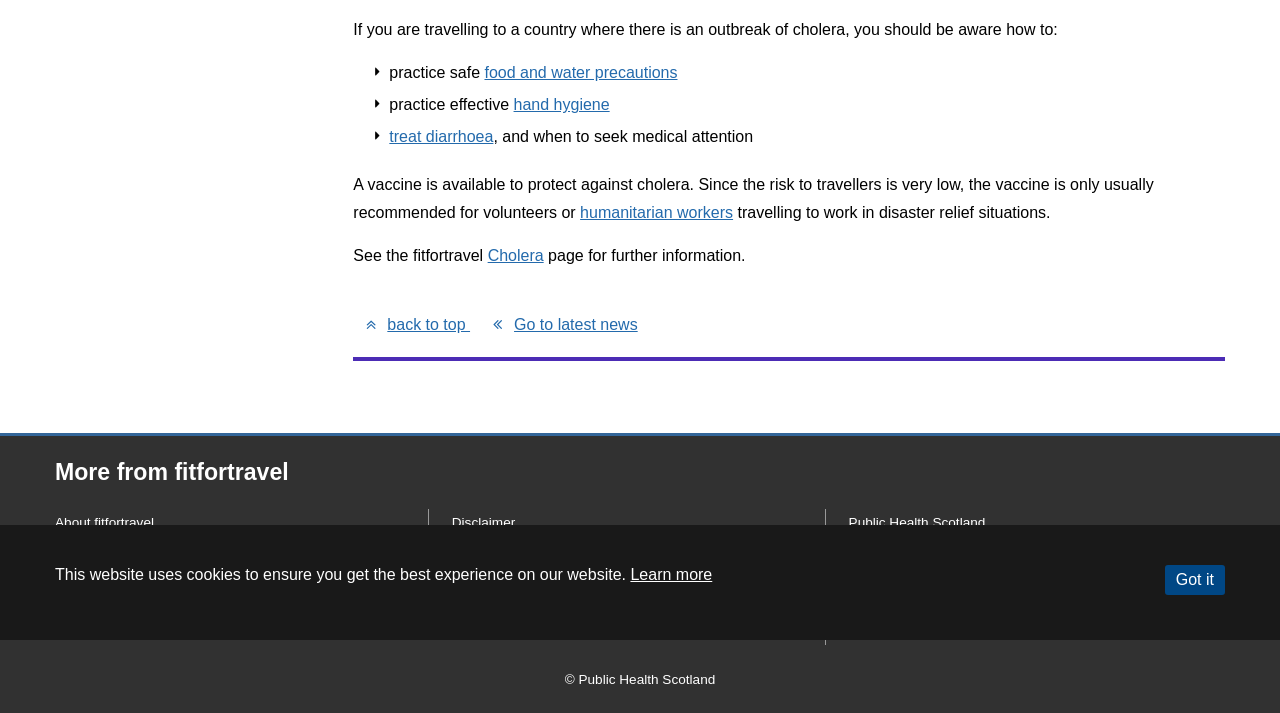Identify the bounding box of the HTML element described as: "food and water precautions".

[0.379, 0.09, 0.529, 0.114]